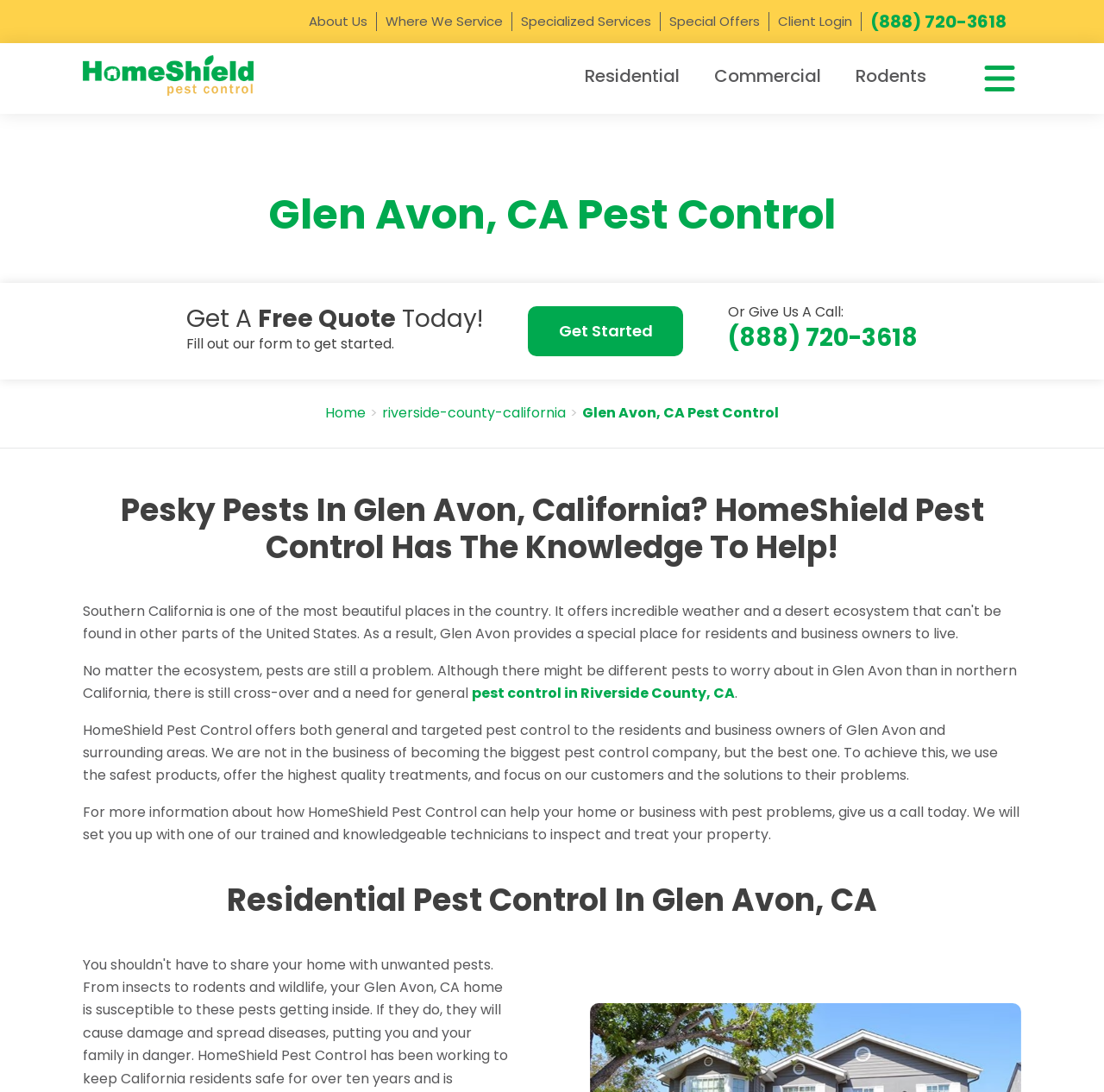Analyze and describe the webpage in a detailed narrative.

The webpage is about HomeShield Pest Control, a company that offers effective pest management services to residents of Glen Avon, California. At the top of the page, there is a logo of HomeShield Pest Control, accompanied by a navigation menu with links to "About Us", "Where We Service", "Specialized Services", "Special Offers", and "Client Login". 

Below the navigation menu, there are two prominent links: "Residential" and "Commercial", which are likely related to the types of pest control services offered. To the right of these links, there is a "Rodents" link, which may be a specific type of pest control service.

The main content of the page is divided into sections. The first section has a heading "Glen Avon, CA Pest Control" and a subheading "Get A Free Quote Today!". Below this, there is a brief text "Fill out our form to get started" and a "Get Started" button. To the right of this section, there is a call-to-action "Or Give Us A Call: (888) 720-3618".

The next section has a heading "Pesky Pests In Glen Avon, California? HomeShield Pest Control Has The Knowledge To Help!" and a brief paragraph of text discussing the importance of pest control in Glen Avon. This section also contains a link to "pest control in Riverside County, CA".

The following section describes the services offered by HomeShield Pest Control, including general and targeted pest control, and the company's focus on using safe products and providing high-quality treatments. There is also a call-to-action to give the company a call to set up an inspection and treatment.

Finally, there is a section with a heading "Residential Pest Control In Glen Avon, CA", which may provide more information about the company's residential pest control services.